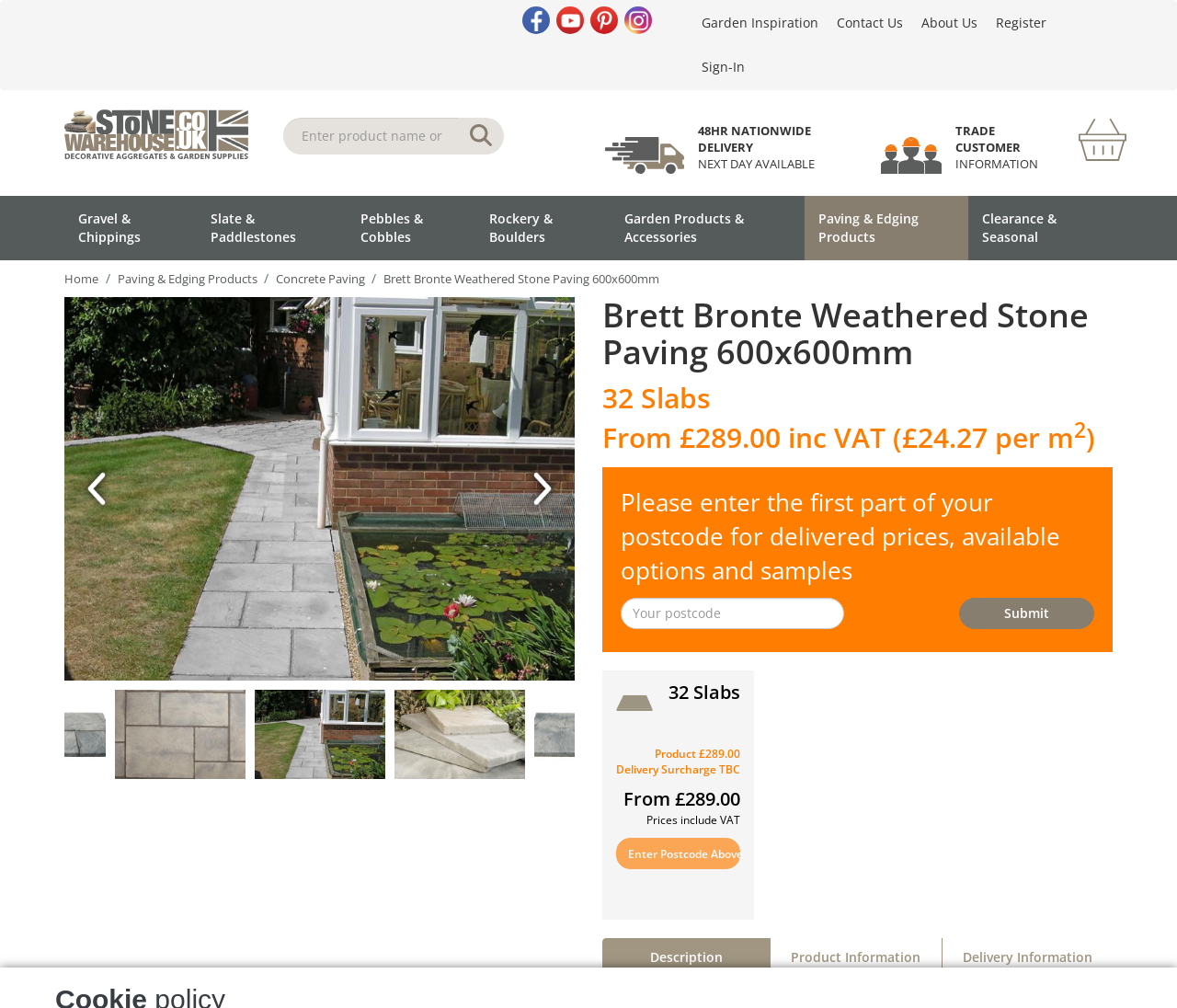Please answer the following question using a single word or phrase: 
What is the price of the product?

£289.00